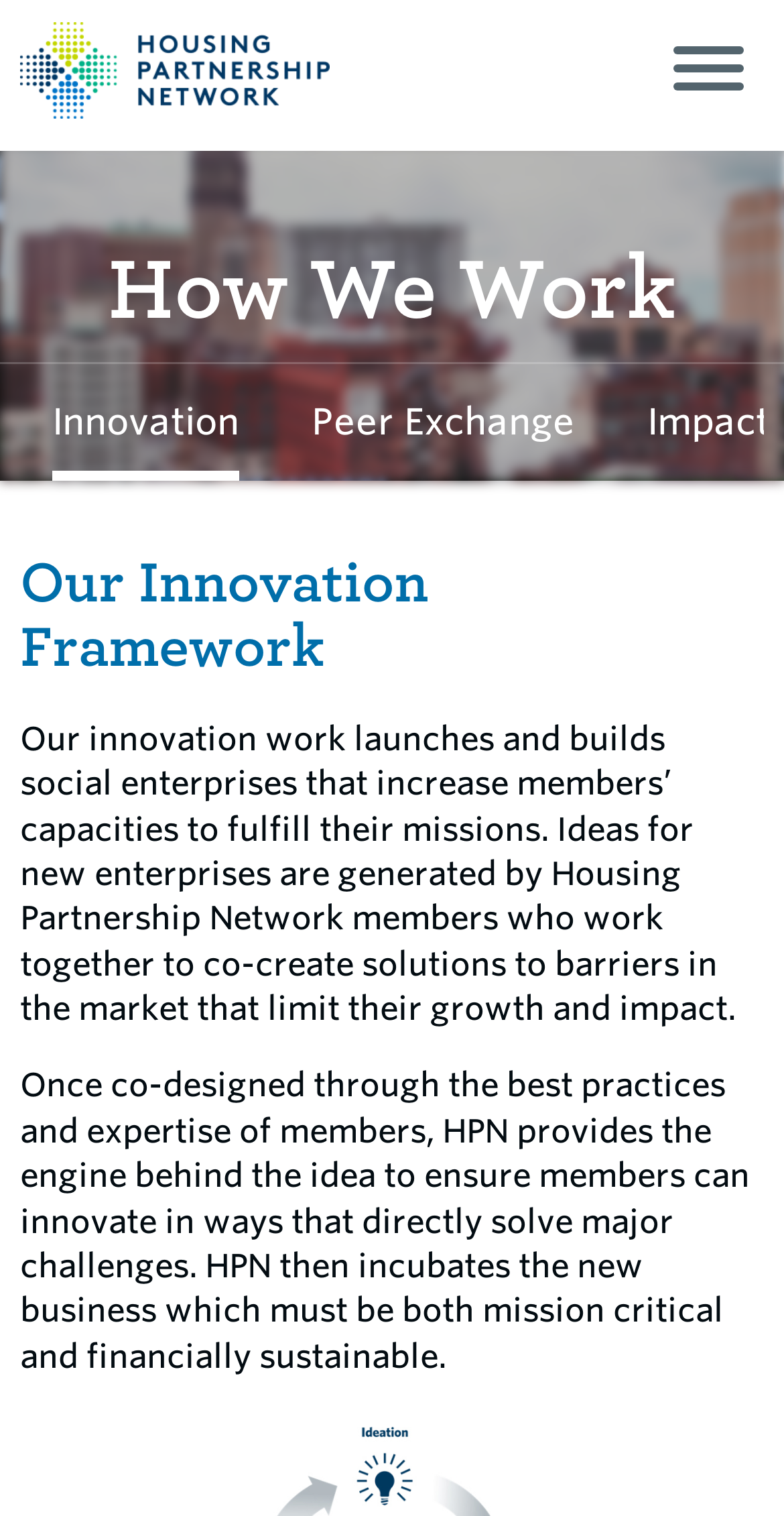With reference to the image, please provide a detailed answer to the following question: What are the three main areas of work?

The webpage has three links under the 'How We Work' heading, which are 'Innovation', 'Peer Exchange', and 'Impact', indicating that these are the three main areas of work for Housing Partnership Network.